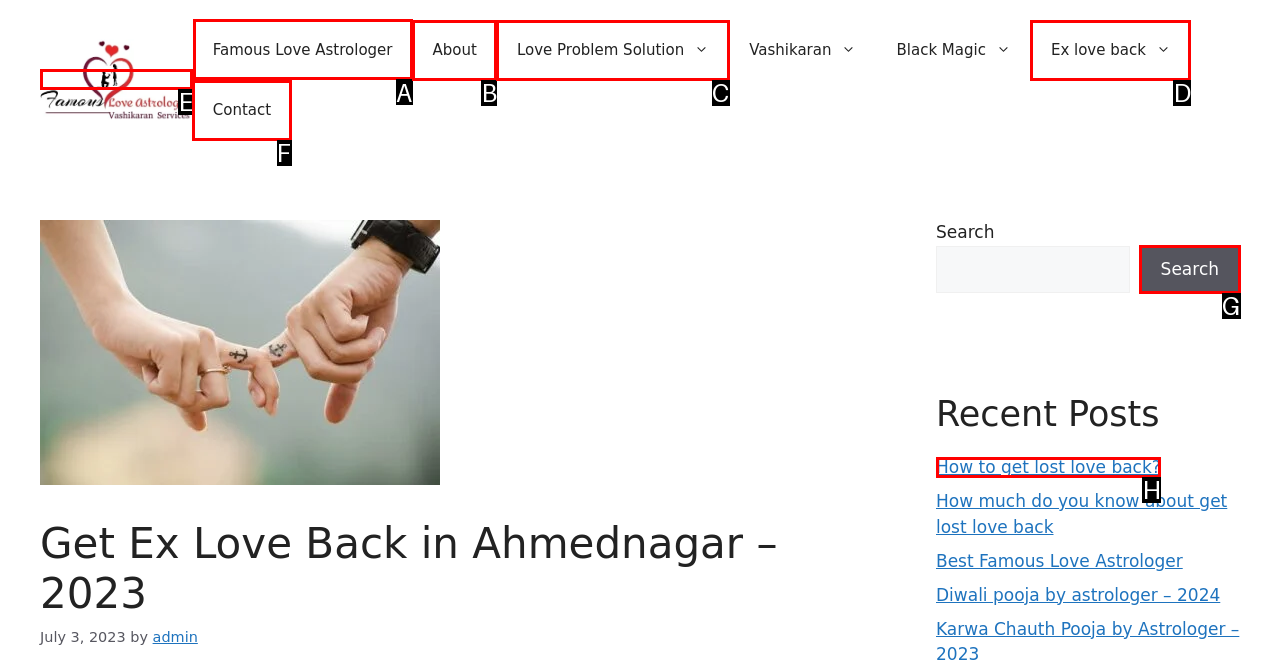Point out the UI element to be clicked for this instruction: Click the 'Famous Love Astrologer' link. Provide the answer as the letter of the chosen element.

A